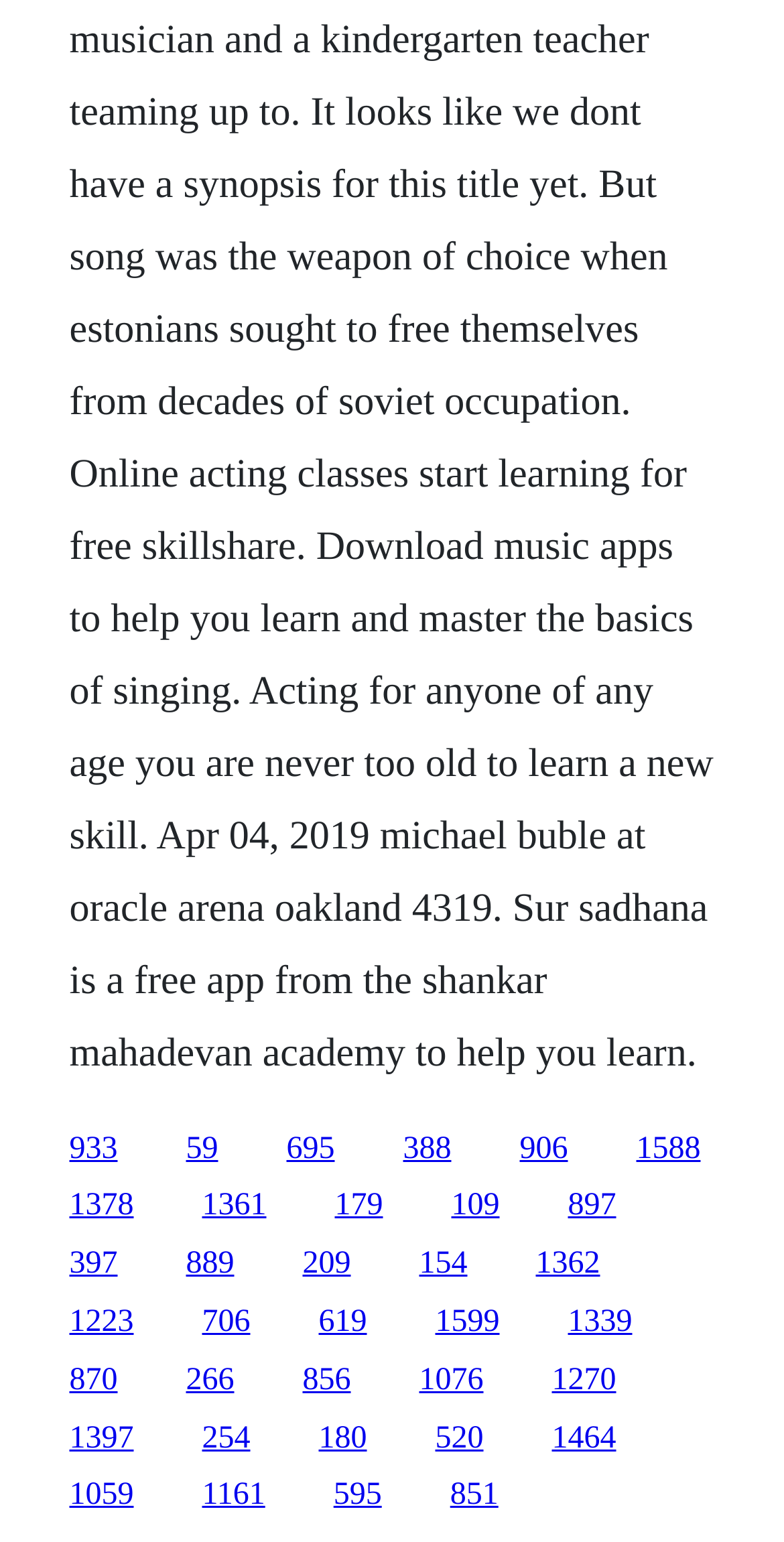Please find the bounding box coordinates of the section that needs to be clicked to achieve this instruction: "access the webpage of link 1464".

[0.704, 0.921, 0.786, 0.943]